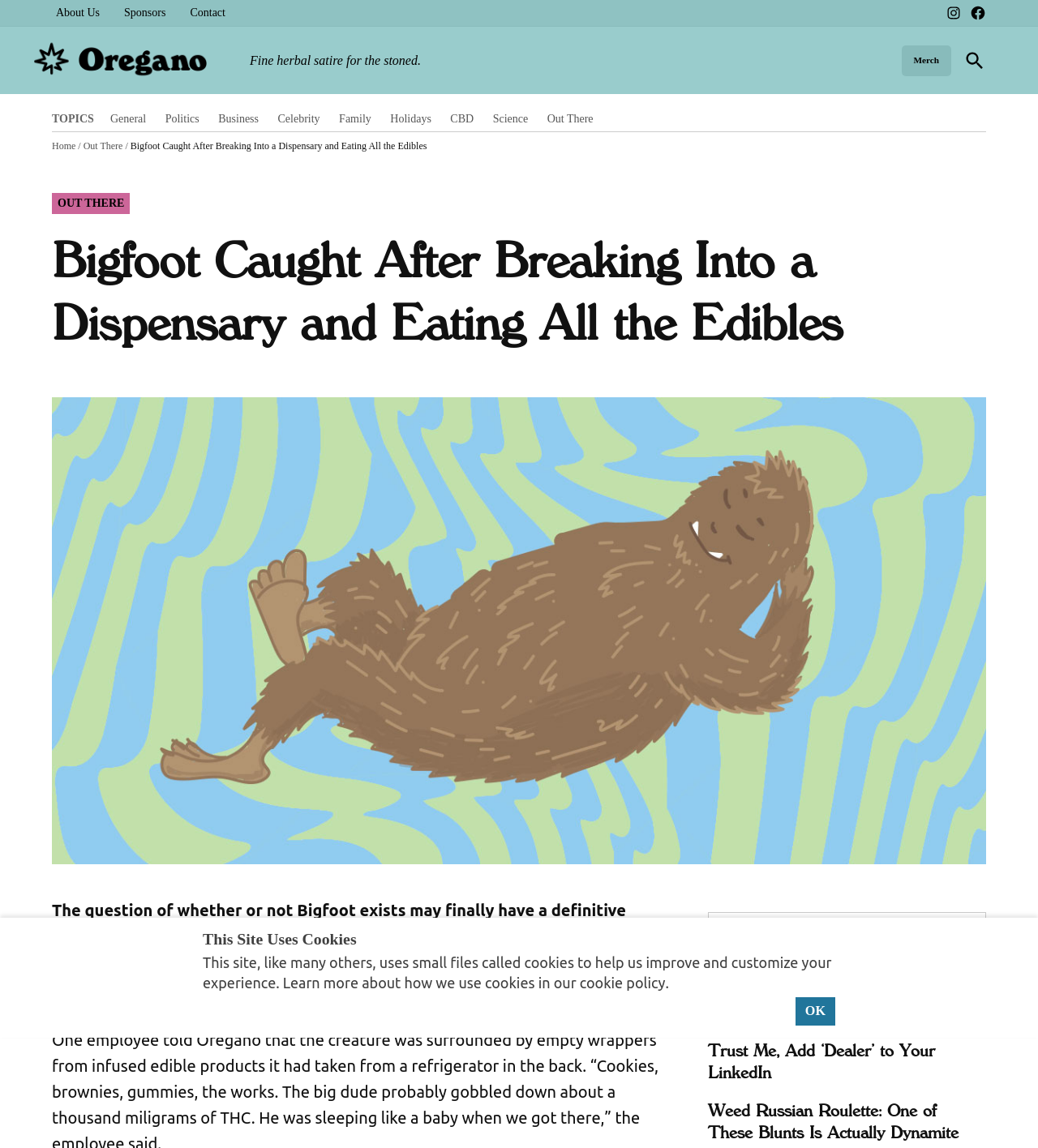Please find the bounding box coordinates of the clickable region needed to complete the following instruction: "Go to the 'Merch' page". The bounding box coordinates must consist of four float numbers between 0 and 1, i.e., [left, top, right, bottom].

[0.868, 0.039, 0.916, 0.066]